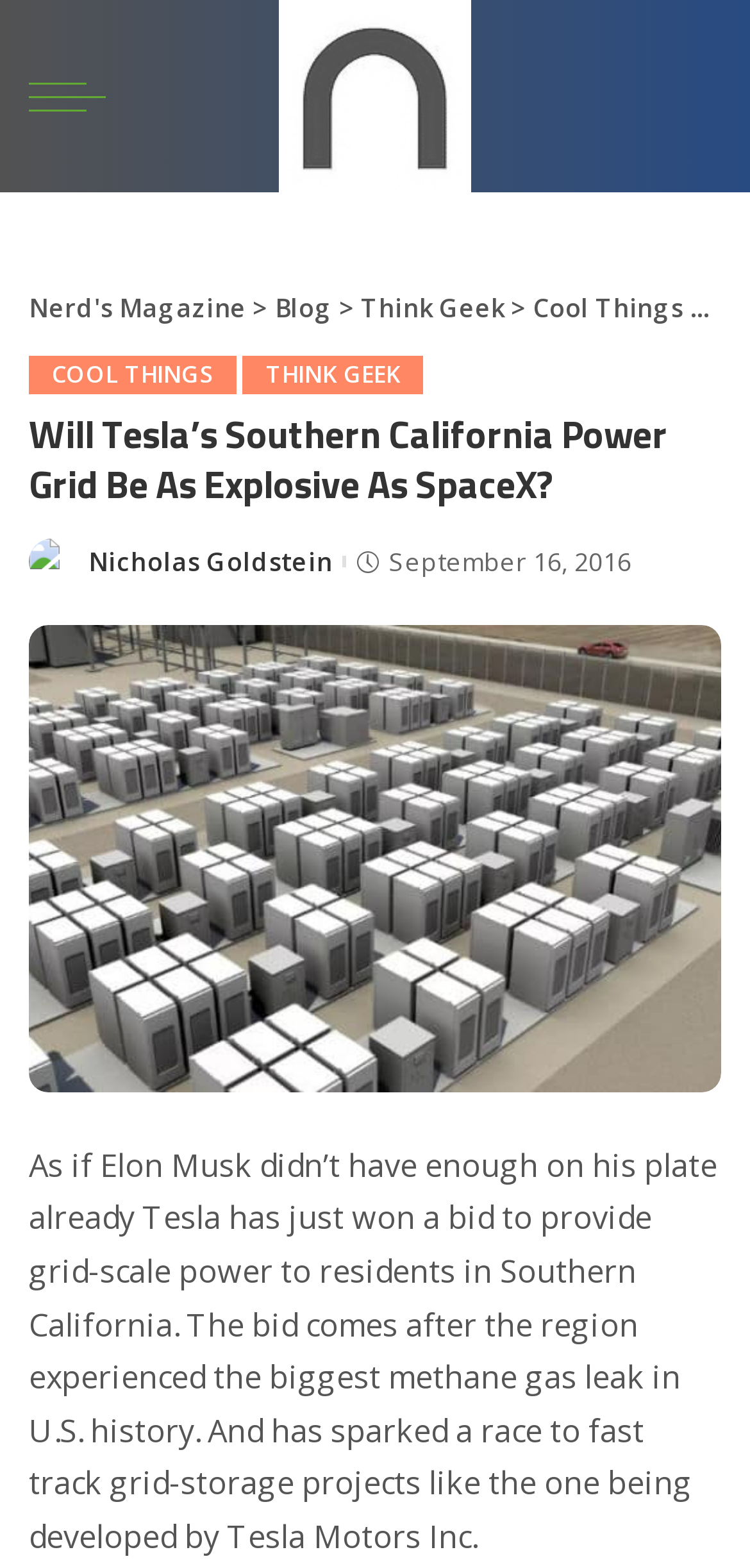Identify the bounding box of the HTML element described as: "Blog".

[0.366, 0.185, 0.444, 0.207]